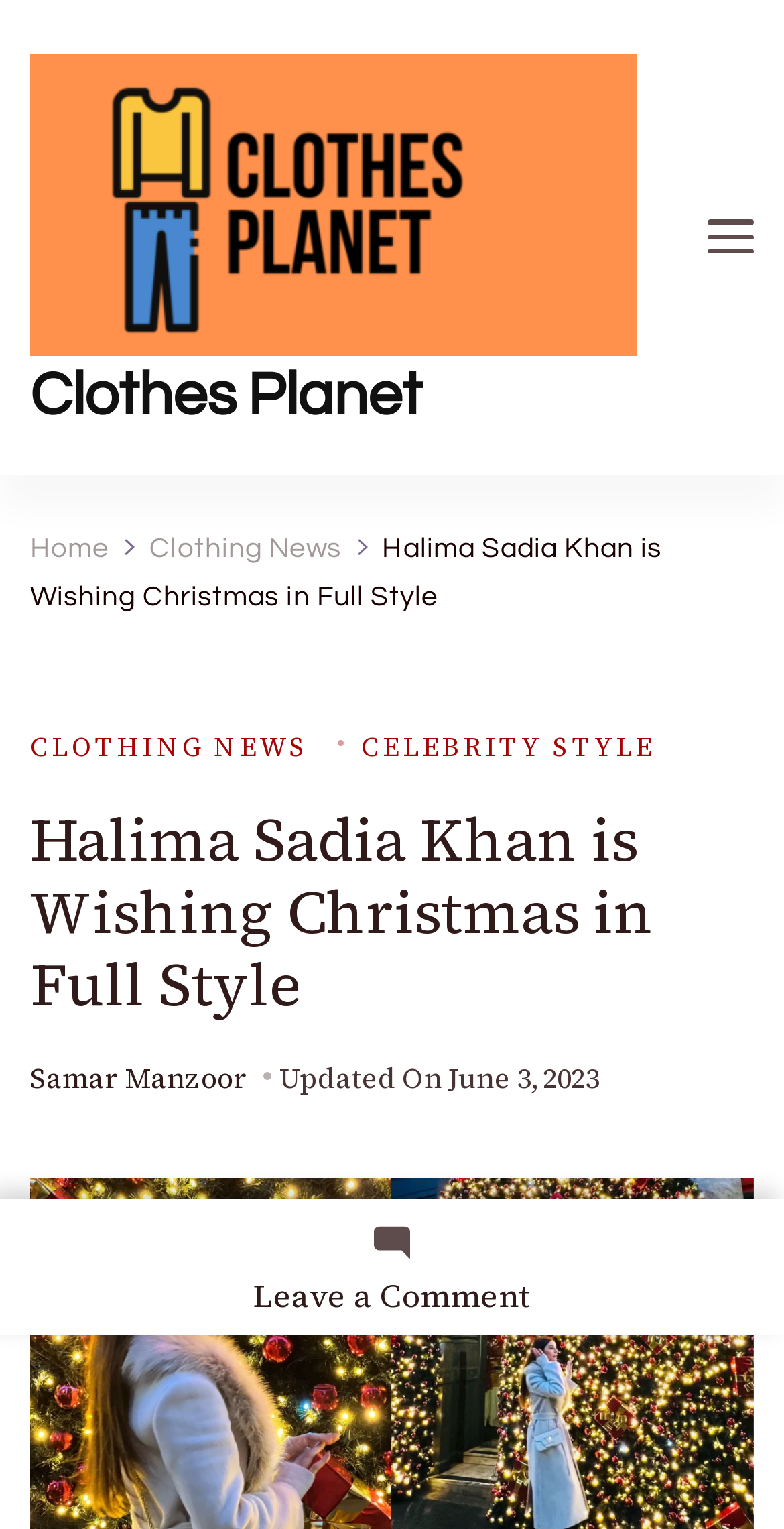Using the element description provided, determine the bounding box coordinates in the format (top-left x, top-left y, bottom-right x, bottom-right y). Ensure that all values are floating point numbers between 0 and 1. Element description: Home

[0.038, 0.349, 0.14, 0.368]